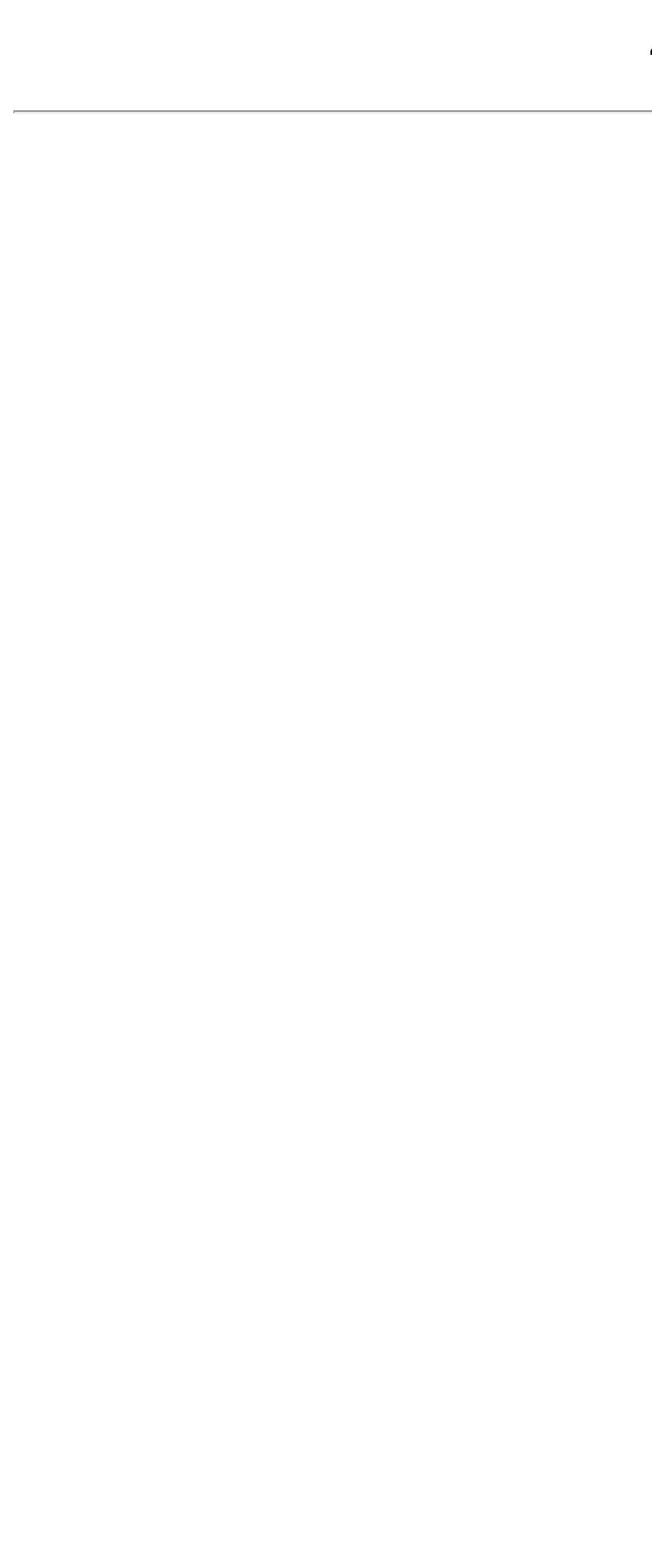Please extract the title of the webpage.

404 Not Found